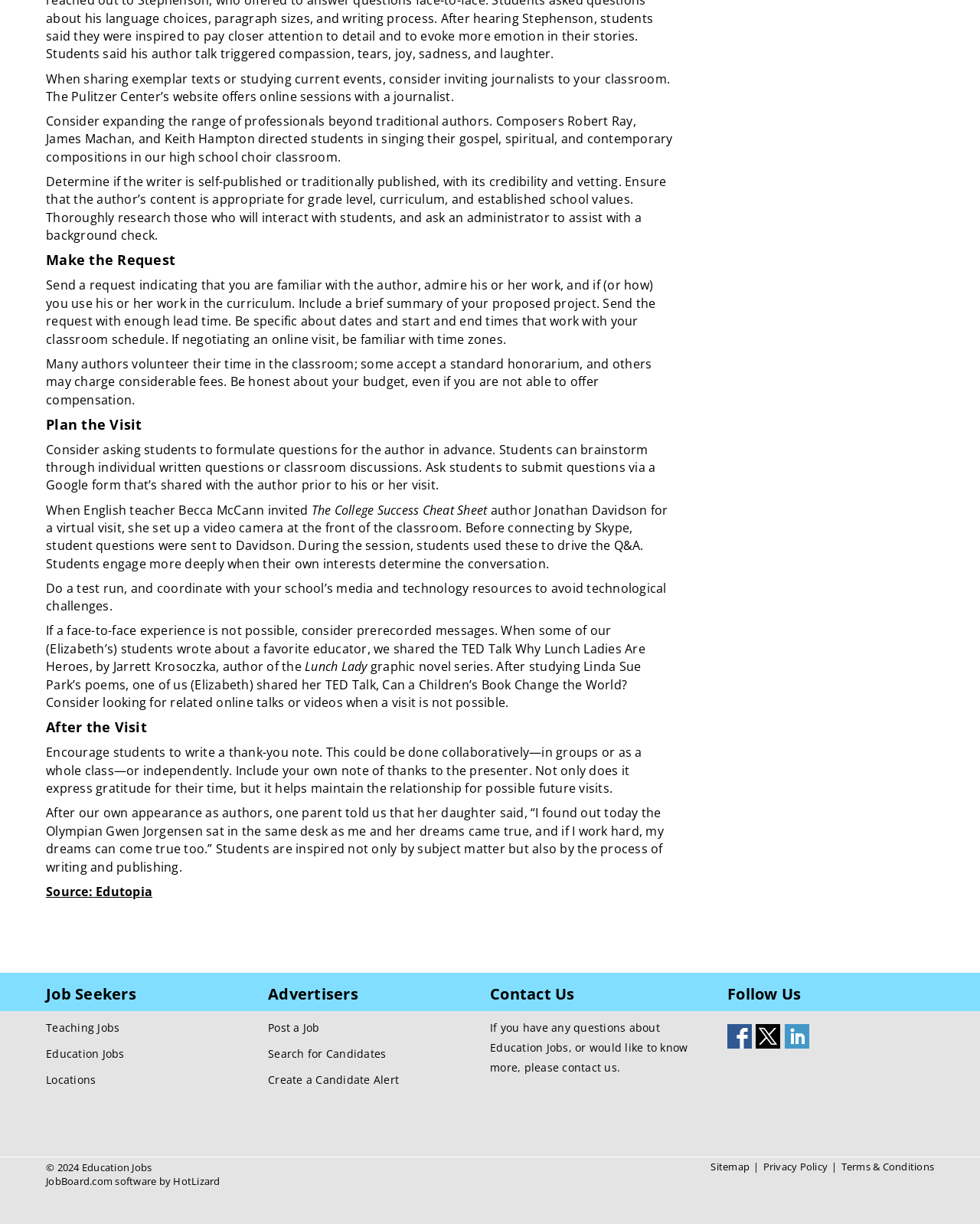Can you find the bounding box coordinates for the UI element given this description: "Privacy Policy"? Provide the coordinates as four float numbers between 0 and 1: [left, top, right, bottom].

[0.779, 0.947, 0.845, 0.959]